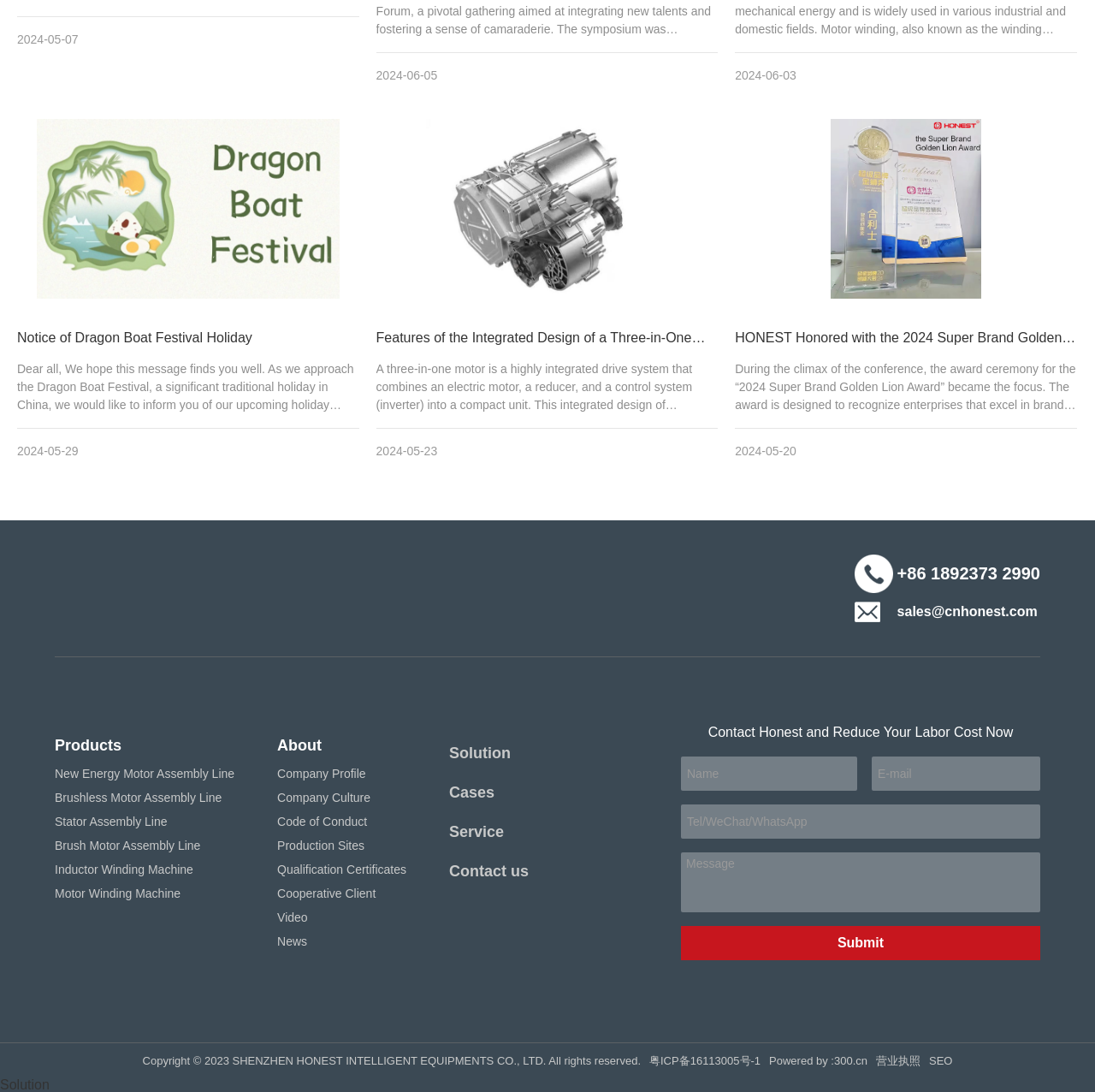Locate the bounding box coordinates of the area to click to fulfill this instruction: "Click the link to view the company profile". The bounding box should be presented as four float numbers between 0 and 1, in the order [left, top, right, bottom].

[0.253, 0.697, 0.371, 0.719]